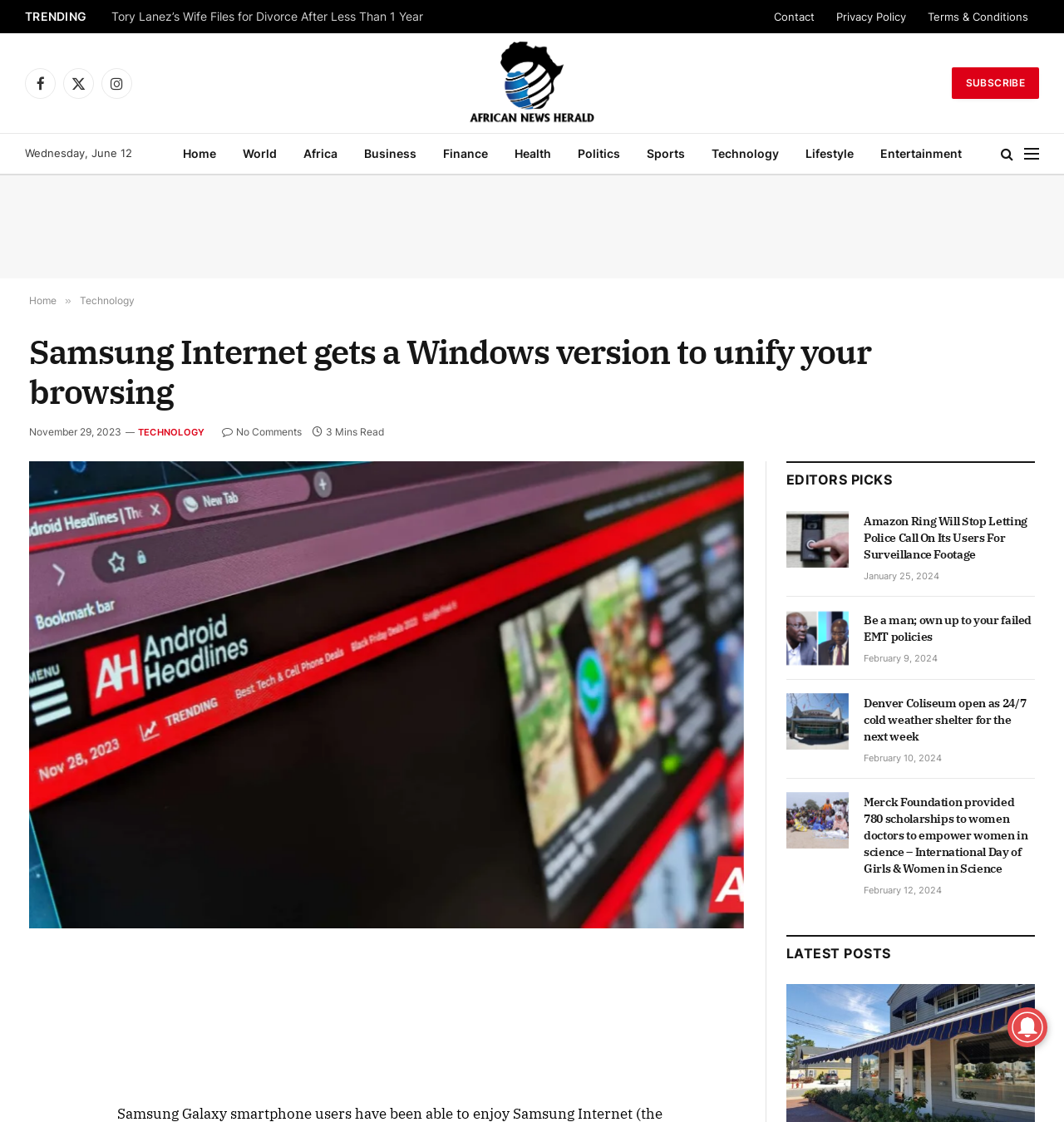Specify the bounding box coordinates (top-left x, top-left y, bottom-right x, bottom-right y) of the UI element in the screenshot that matches this description: Business

[0.33, 0.119, 0.404, 0.155]